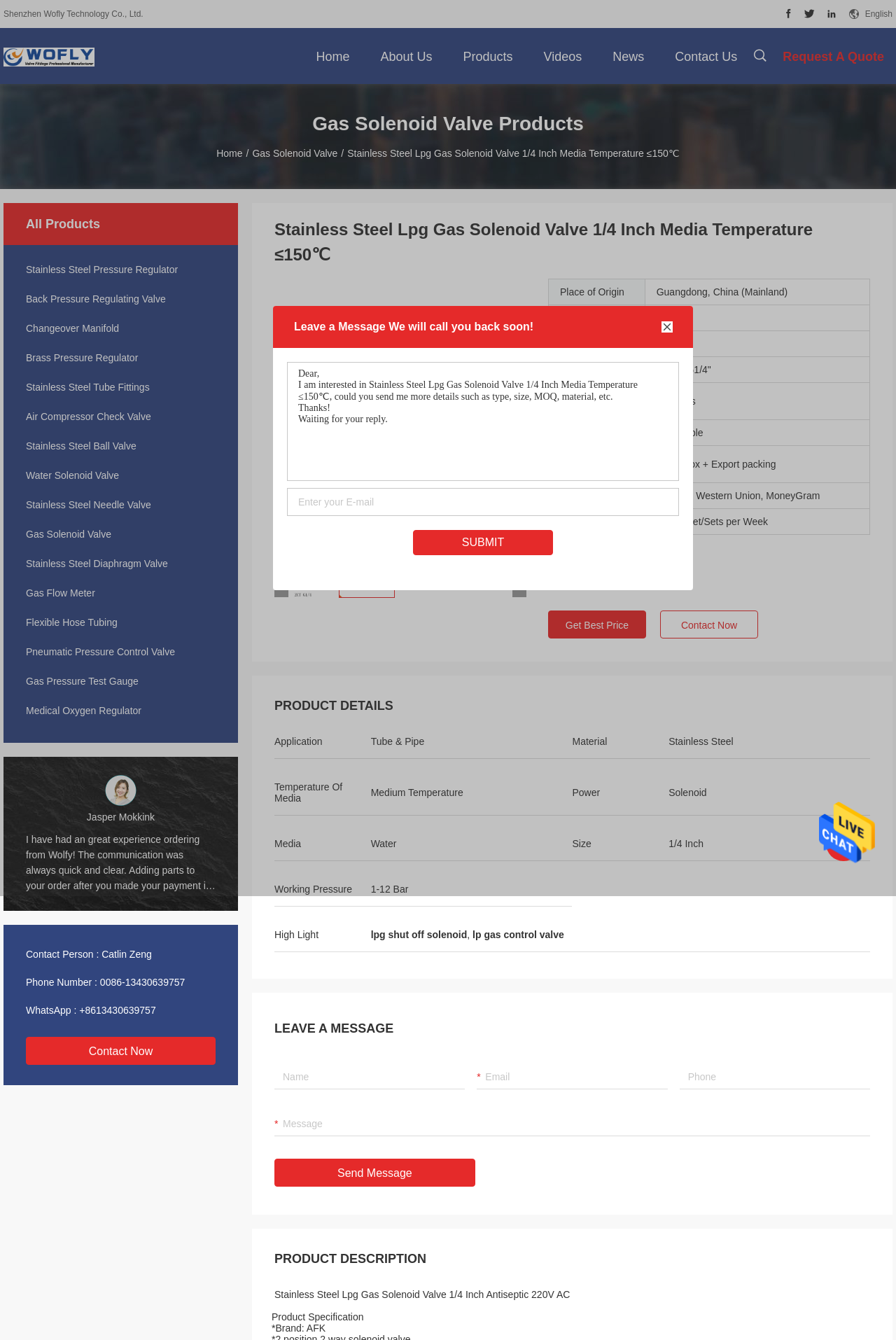Please specify the bounding box coordinates of the area that should be clicked to accomplish the following instruction: "Click the 'Contact Now' button". The coordinates should consist of four float numbers between 0 and 1, i.e., [left, top, right, bottom].

[0.029, 0.774, 0.241, 0.795]